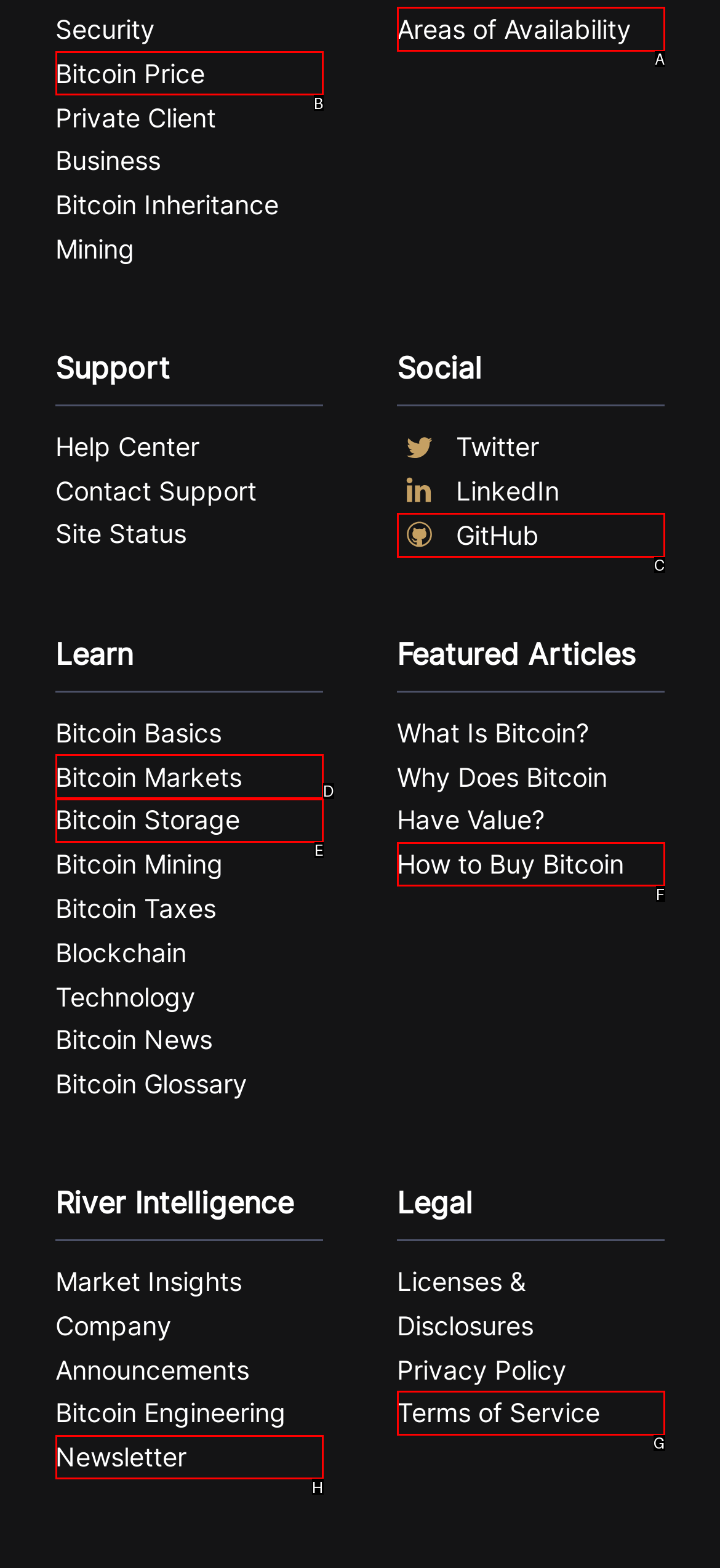Please select the letter of the HTML element that fits the description: How to Buy Bitcoin. Answer with the option's letter directly.

F